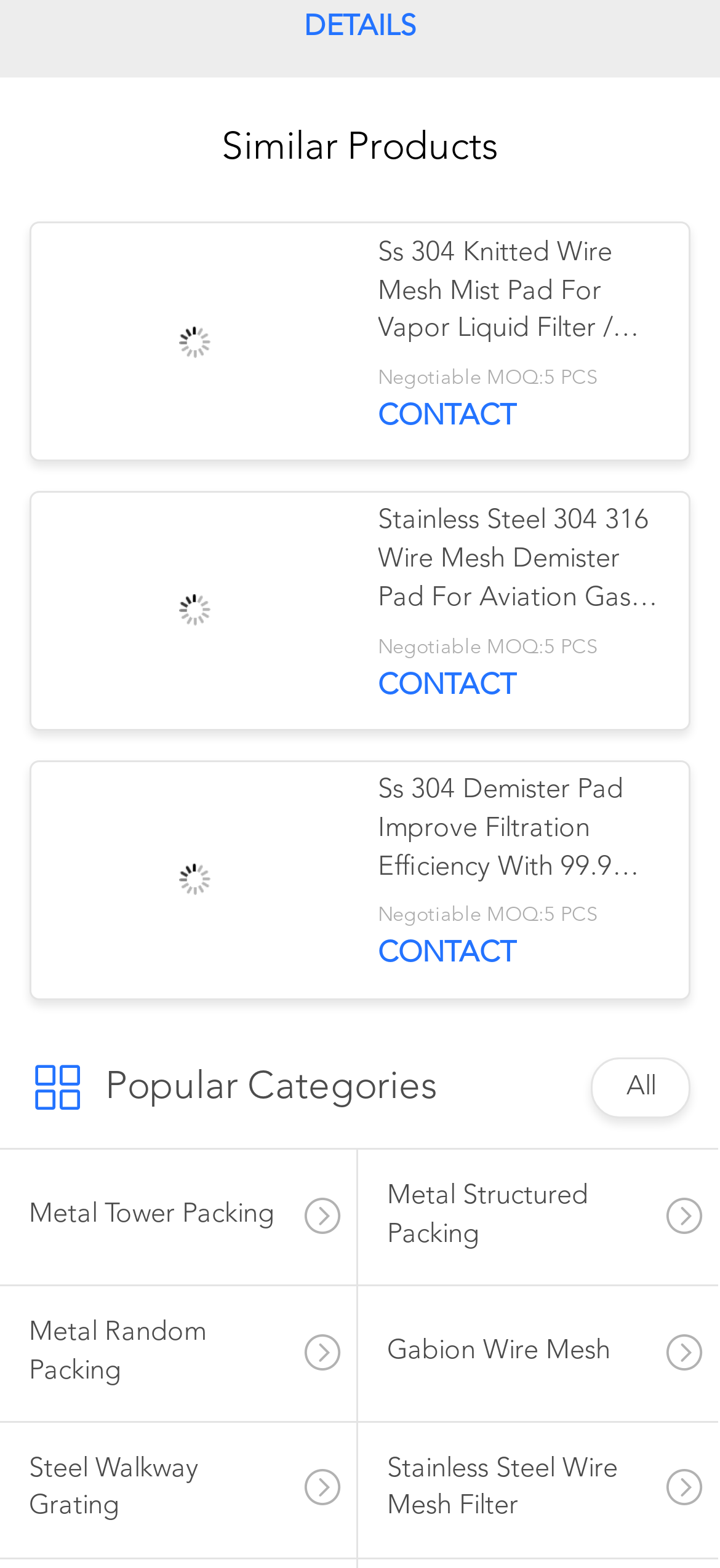Give a one-word or short phrase answer to this question: 
What is the purpose of the 'CONTACT' link?

To contact for more information